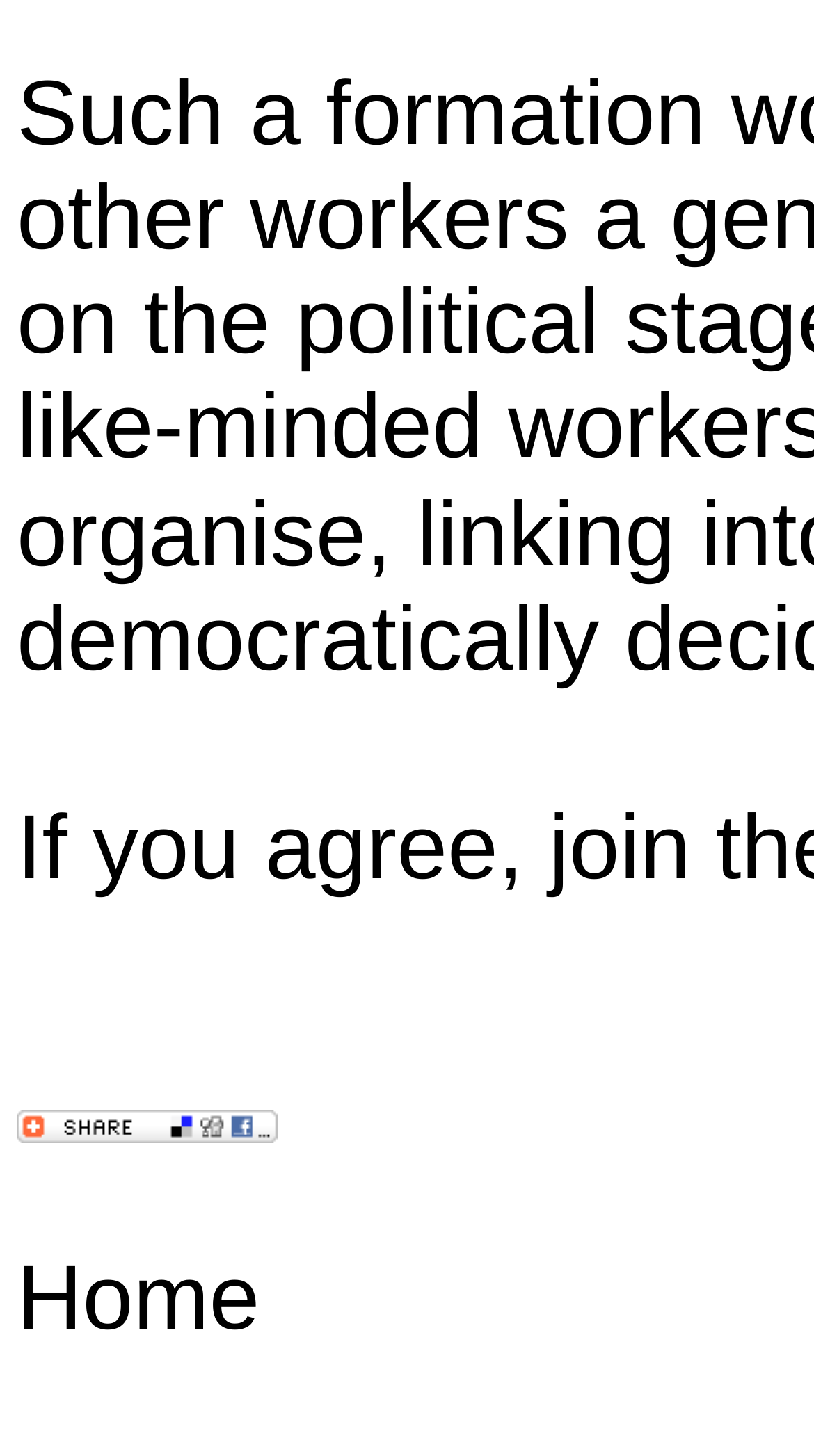Using the element description provided, determine the bounding box coordinates in the format (top-left x, top-left y, bottom-right x, bottom-right y). Ensure that all values are floating point numbers between 0 and 1. Element description: alt="Bookmark and Share"

[0.021, 0.755, 0.341, 0.78]